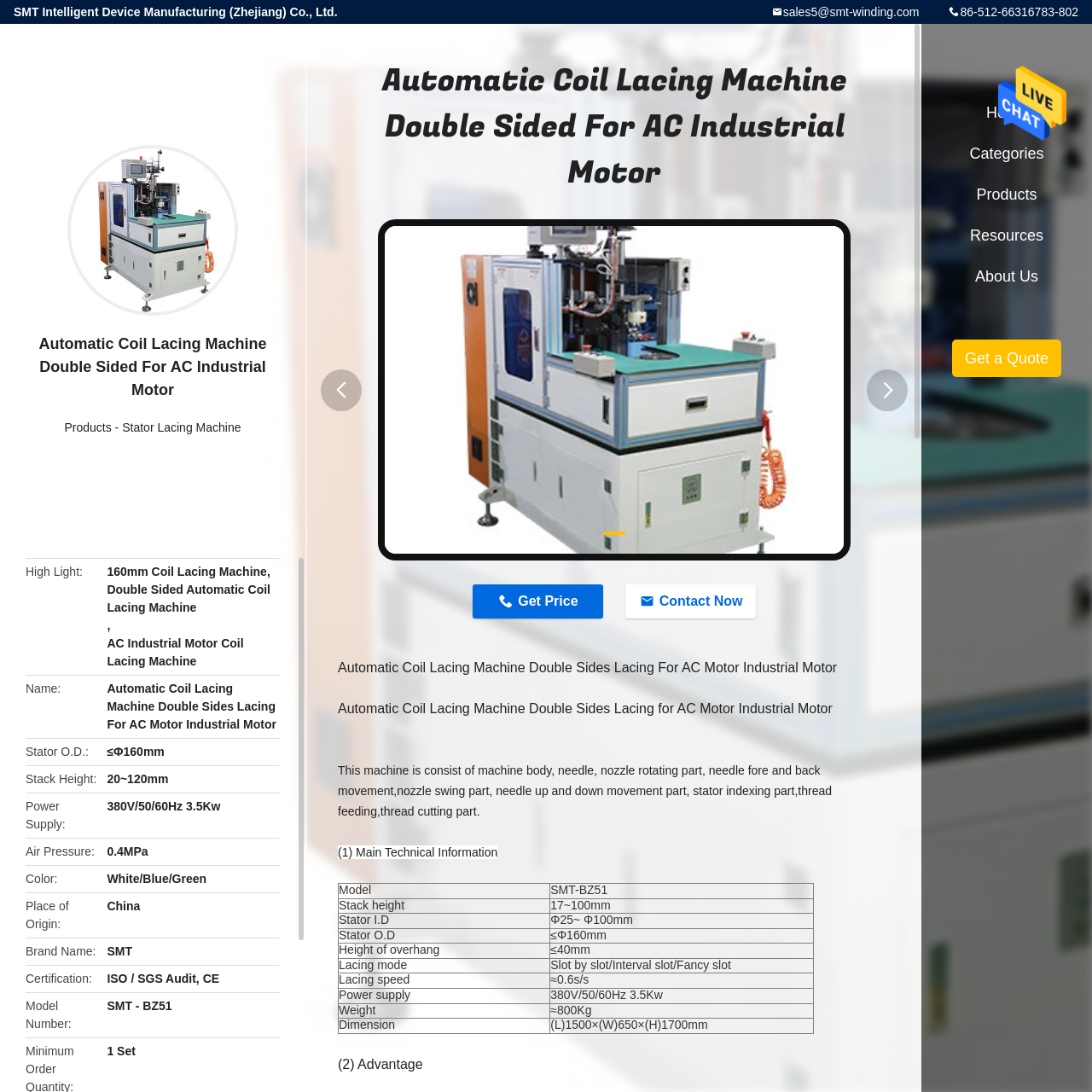What certifications does the SMT-BZ51 model meet?
Assess the image contained within the red bounding box and give a detailed answer based on the visual elements present in the image.

As stated in the caption, the SMT-BZ51 model, produced by SMT Intelligent Device Manufacturing (Zhejiang) Co., Ltd., carries certifications that meet international standards, including ISO and SGS Audit, ensuring the device's quality and compliance with industry norms.